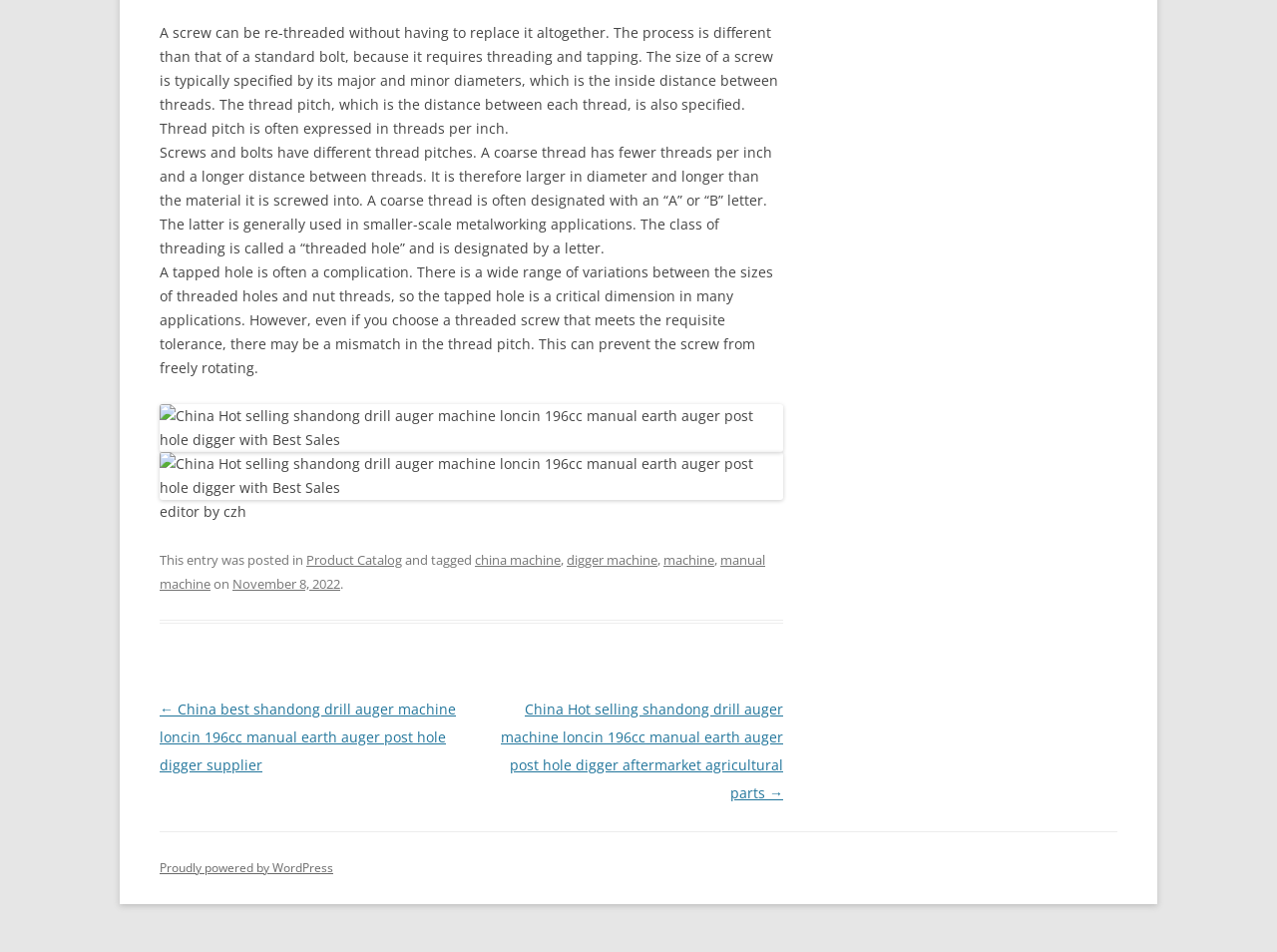Refer to the image and answer the question with as much detail as possible: What is the name of the platform powering the website?

The website is powered by WordPress, as indicated by the 'Proudly powered by WordPress' link at the bottom of the webpage.